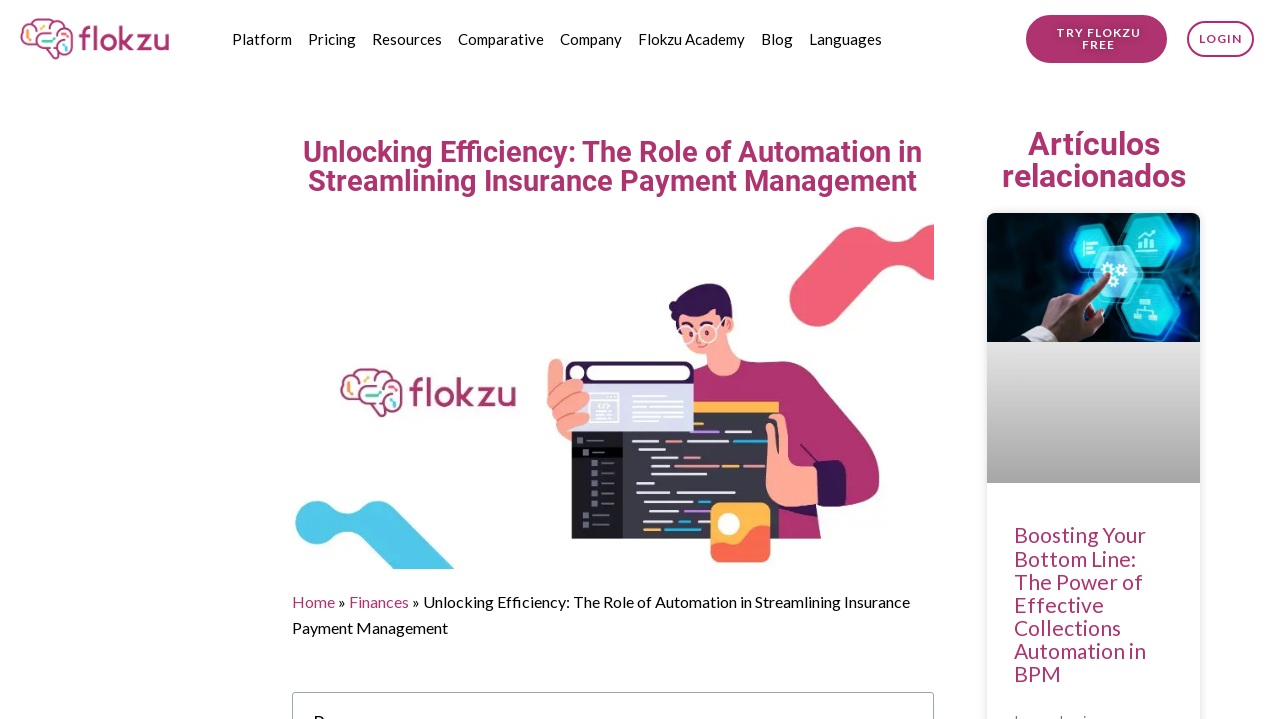Answer the question below with a single word or a brief phrase: 
What is the language of the webpage?

English